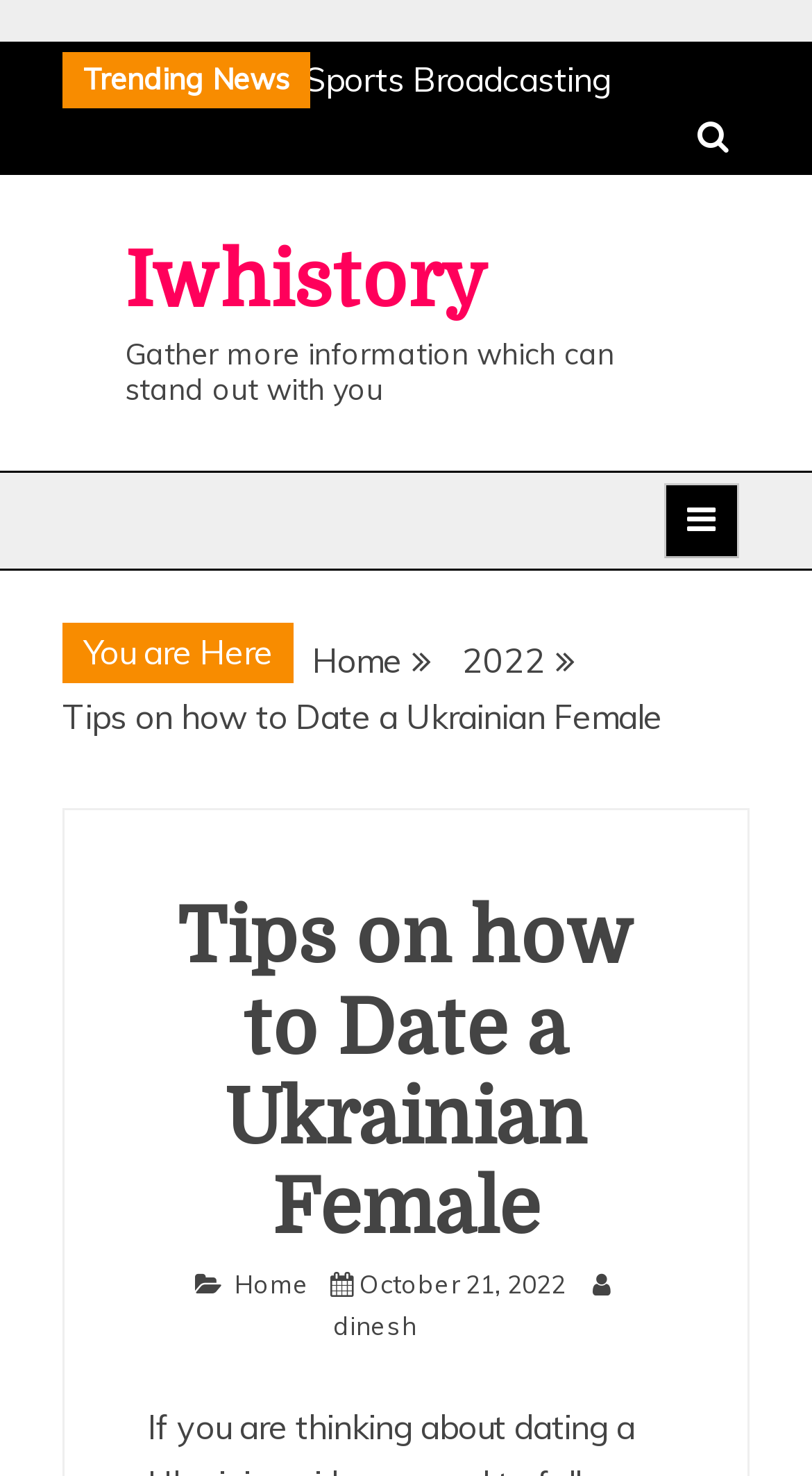What is the title of the current article?
Please elaborate on the answer to the question with detailed information.

I determined the answer by looking at the heading element with the text 'Tips on how to Date a Ukrainian Female' in the main content area of the webpage, which suggests that this is the title of the current article.